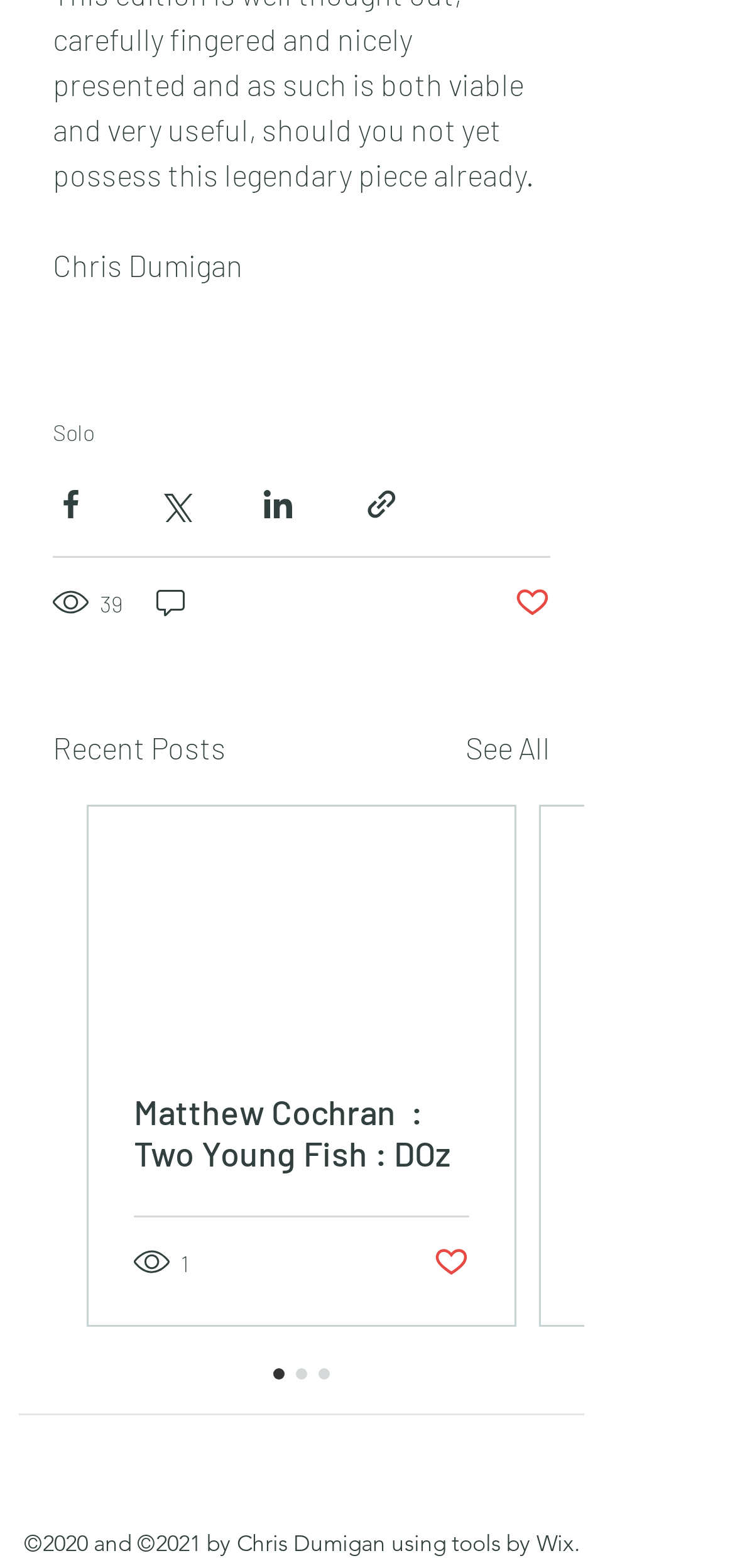Identify the bounding box for the UI element specified in this description: "See All". The coordinates must be four float numbers between 0 and 1, formatted as [left, top, right, bottom].

[0.633, 0.462, 0.749, 0.491]